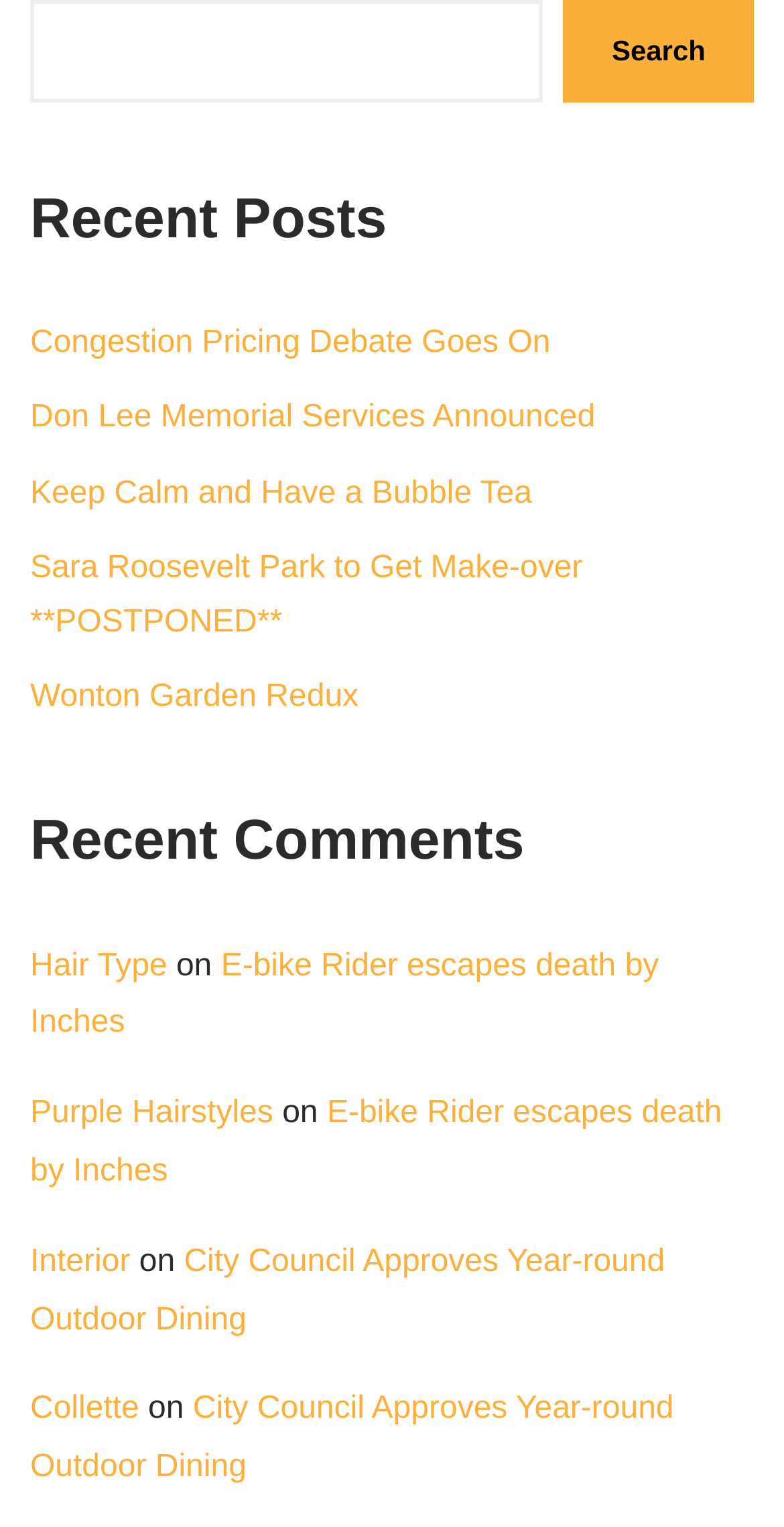Specify the bounding box coordinates of the area to click in order to execute this command: 'View the post about Wonton Garden Redux'. The coordinates should consist of four float numbers ranging from 0 to 1, and should be formatted as [left, top, right, bottom].

[0.038, 0.445, 0.457, 0.468]